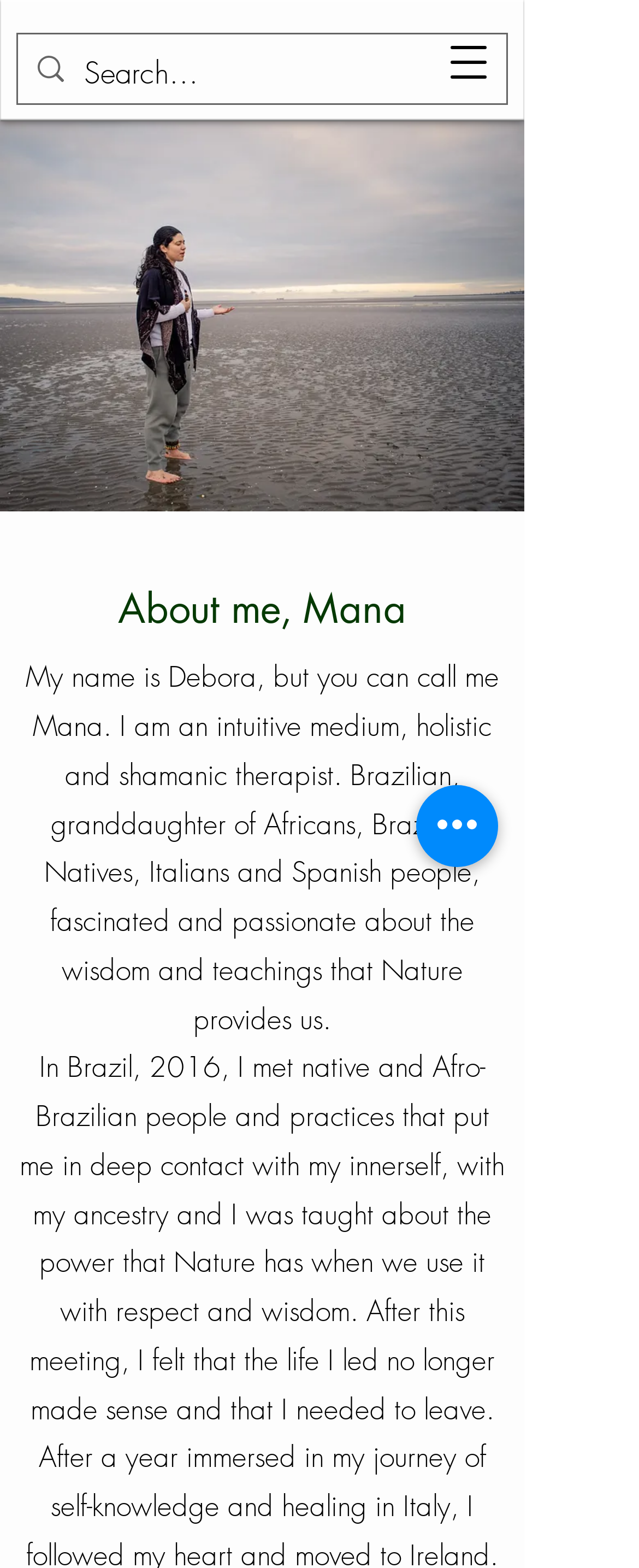How many buttons are on the webpage?
Give a detailed explanation using the information visible in the image.

There are two button elements on the webpage, one with the text 'Open navigation menu' and another with the text 'Quick actions'.